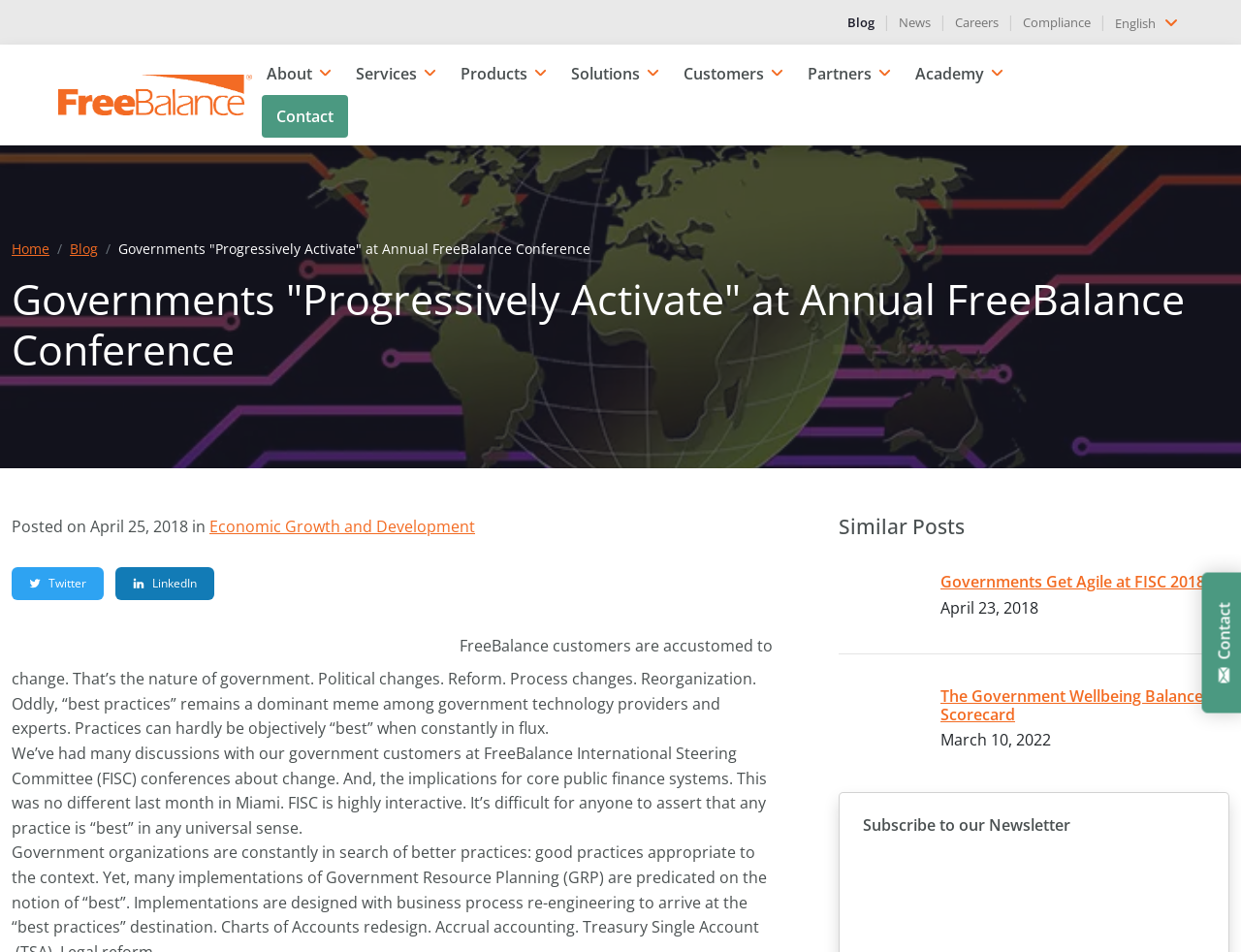Given the element description: "Customers", predict the bounding box coordinates of the UI element it refers to, using four float numbers between 0 and 1, i.e., [left, top, right, bottom].

[0.539, 0.055, 0.627, 0.1]